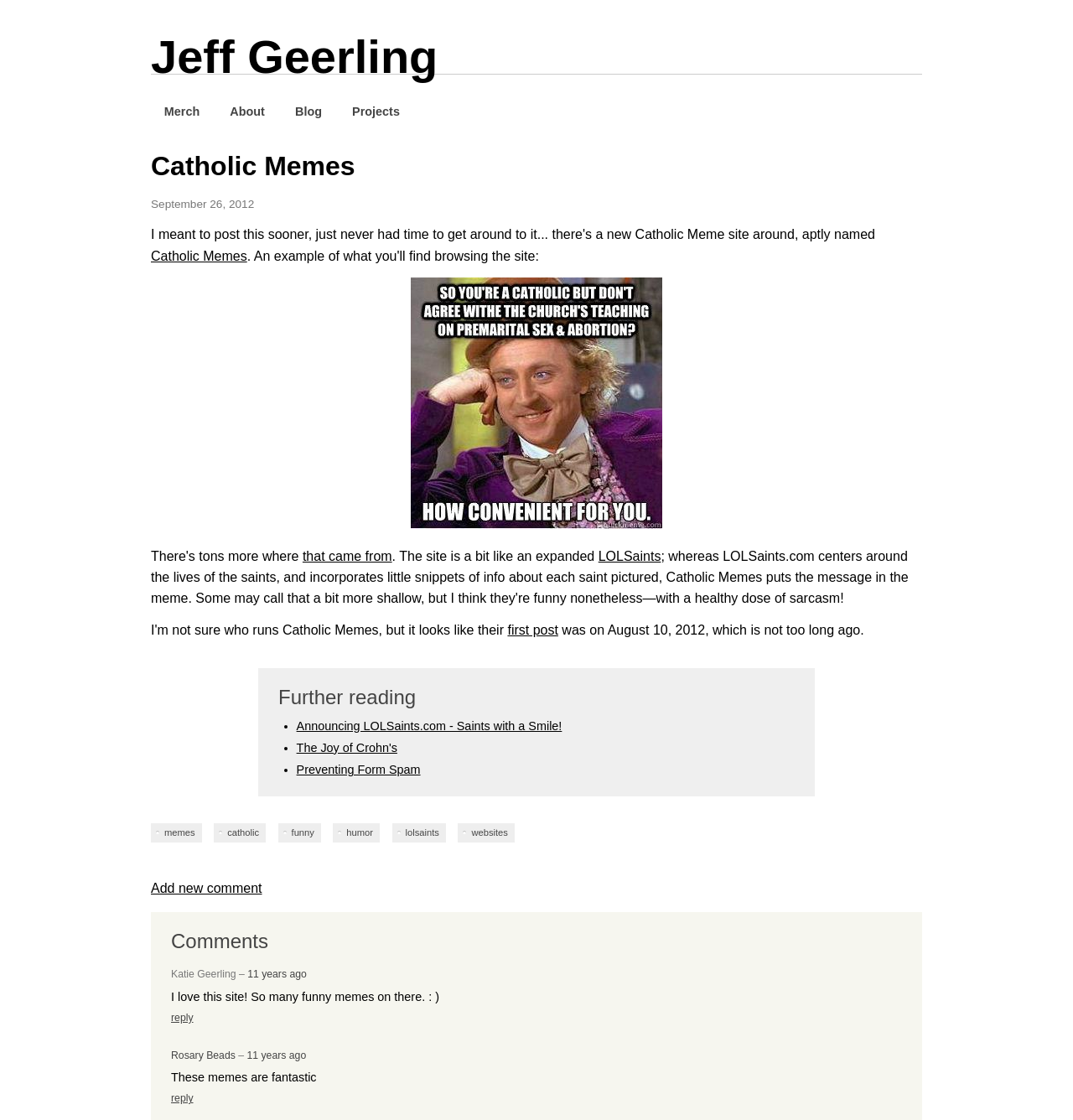Find the bounding box coordinates of the element to click in order to complete the given instruction: "View the 'Wonka Meme - Catholic Meme - Church teaching' image."

[0.383, 0.248, 0.617, 0.472]